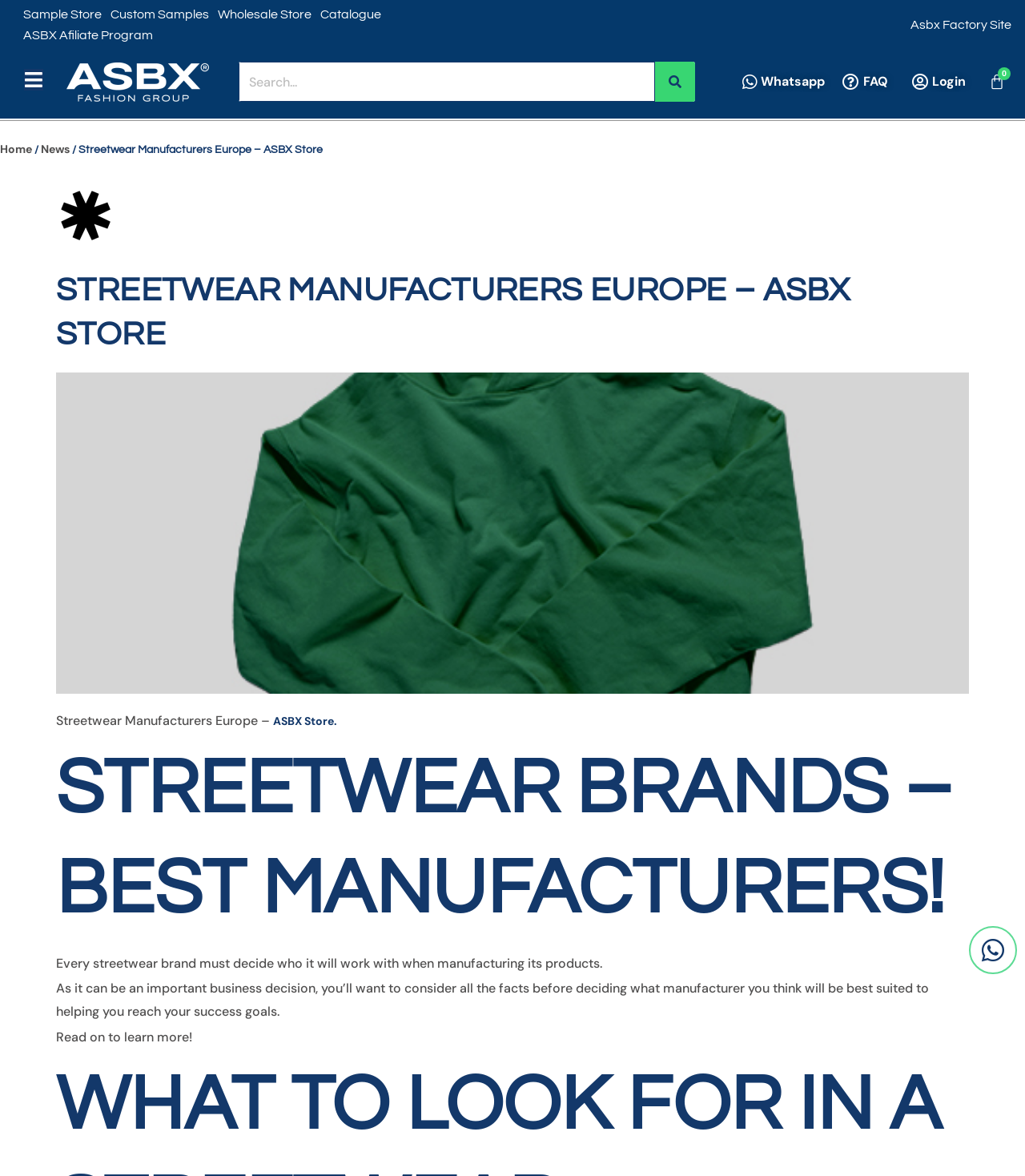Kindly determine the bounding box coordinates for the area that needs to be clicked to execute this instruction: "Contact via WhatsApp".

[0.718, 0.061, 0.805, 0.078]